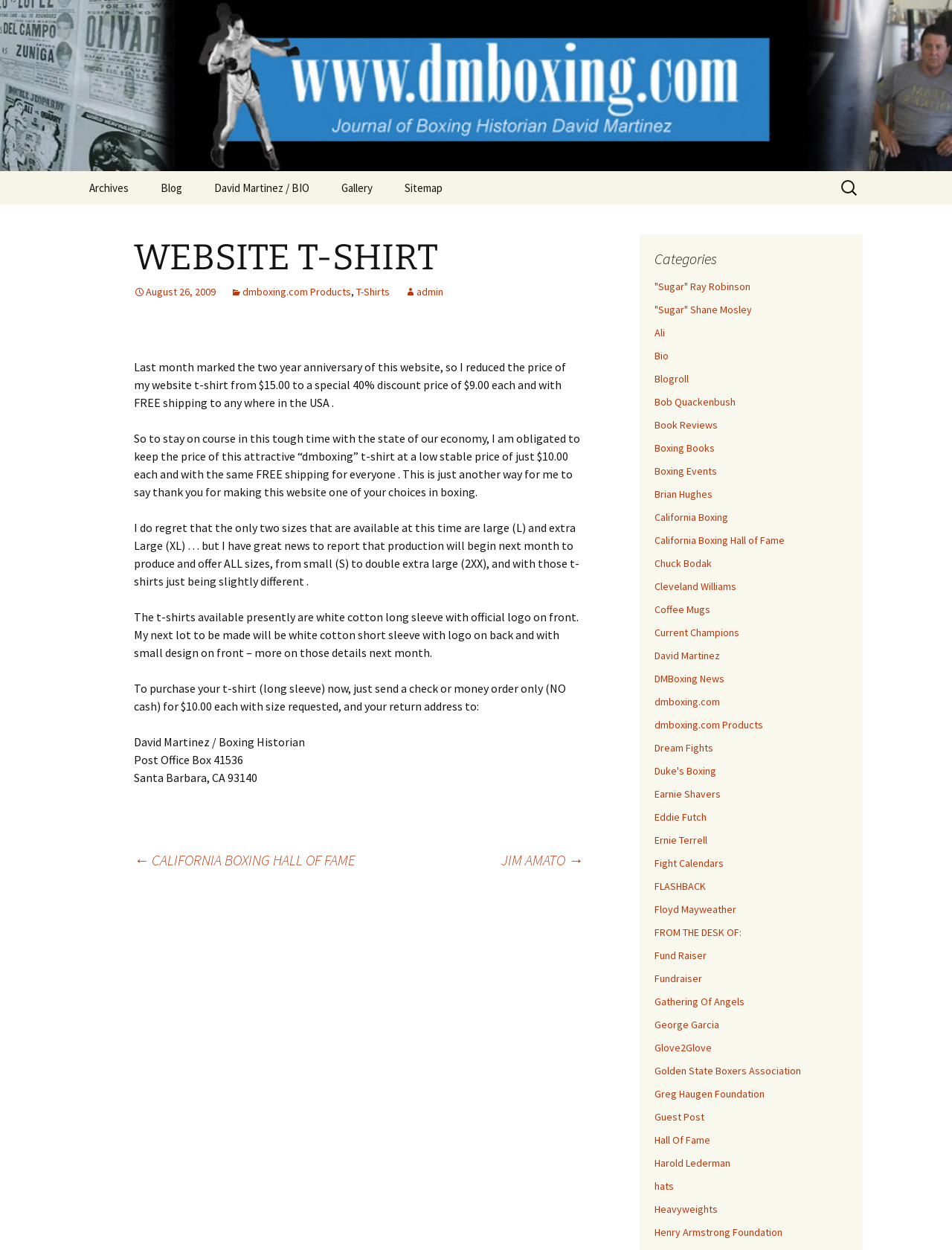Locate the bounding box coordinates of the element to click to perform the following action: 'Purchase a t-shirt'. The coordinates should be given as four float values between 0 and 1, in the form of [left, top, right, bottom].

[0.141, 0.545, 0.595, 0.571]